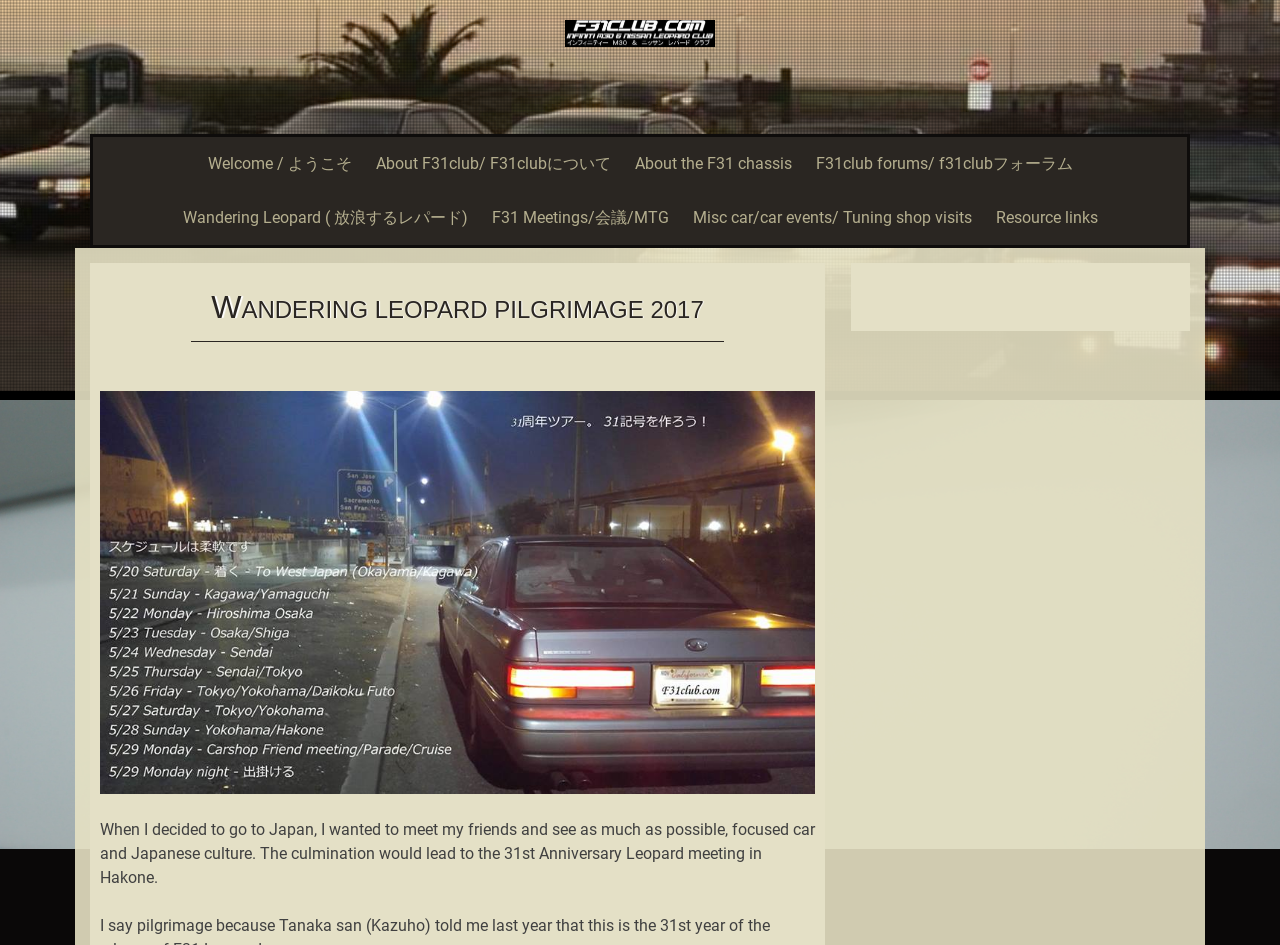Predict the bounding box coordinates of the area that should be clicked to accomplish the following instruction: "view Wandering Leopard Pilgrimage 2017". The bounding box coordinates should consist of four float numbers between 0 and 1, i.e., [left, top, right, bottom].

[0.078, 0.289, 0.637, 0.389]